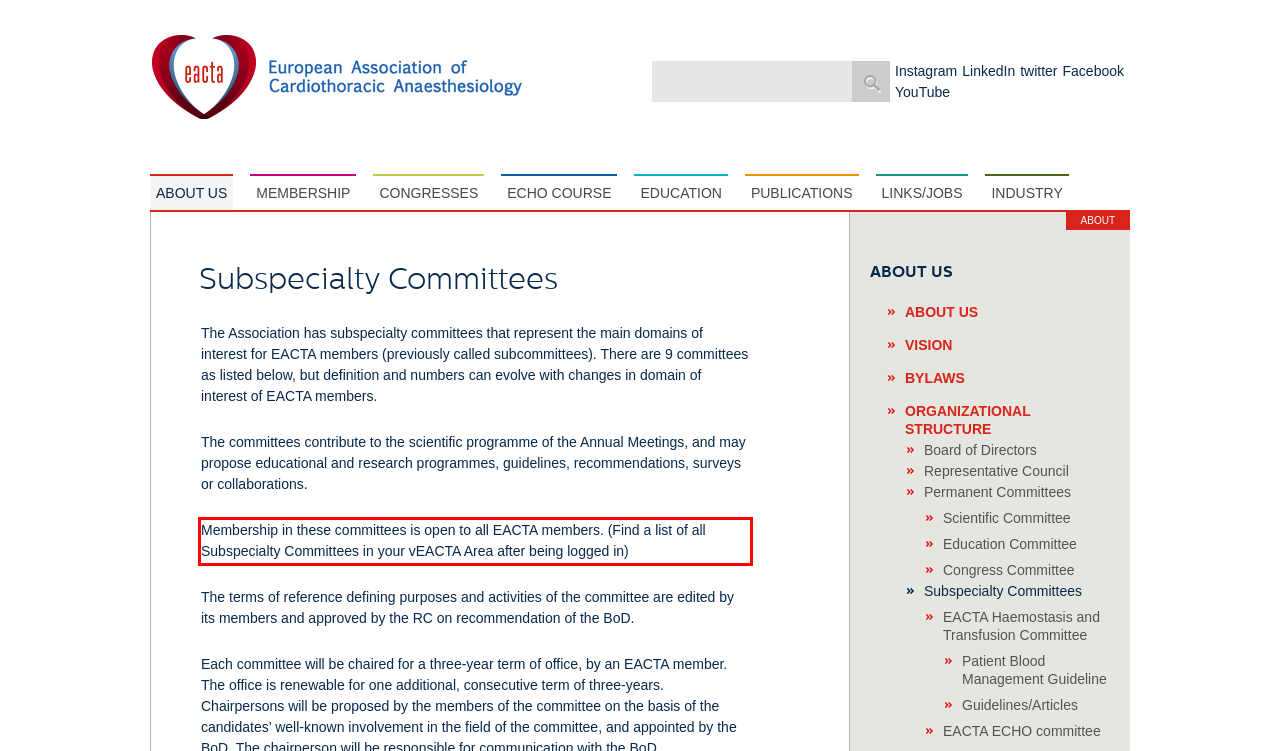Please take the screenshot of the webpage, find the red bounding box, and generate the text content that is within this red bounding box.

Membership in these committees is open to all EACTA members. (Find a list of all Subspecialty Committees in your vEACTA Area after being logged in)